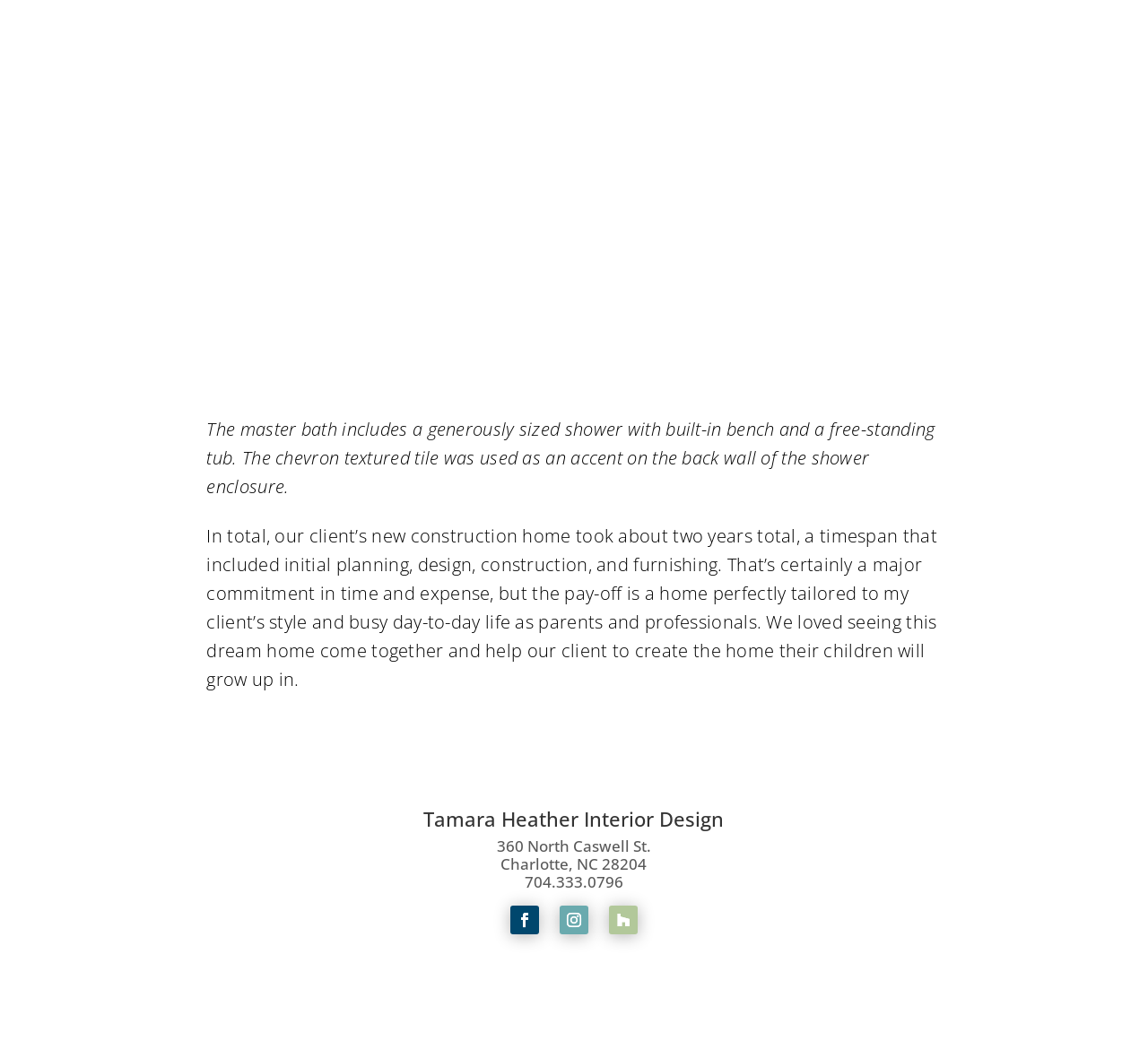What is the address of Tamara Heather Interior Design?
Examine the webpage screenshot and provide an in-depth answer to the question.

I found the address by looking at the static text elements in the contentinfo section, which contains the company's contact information. The address is composed of two static text elements, one for the street address and one for the city and state.